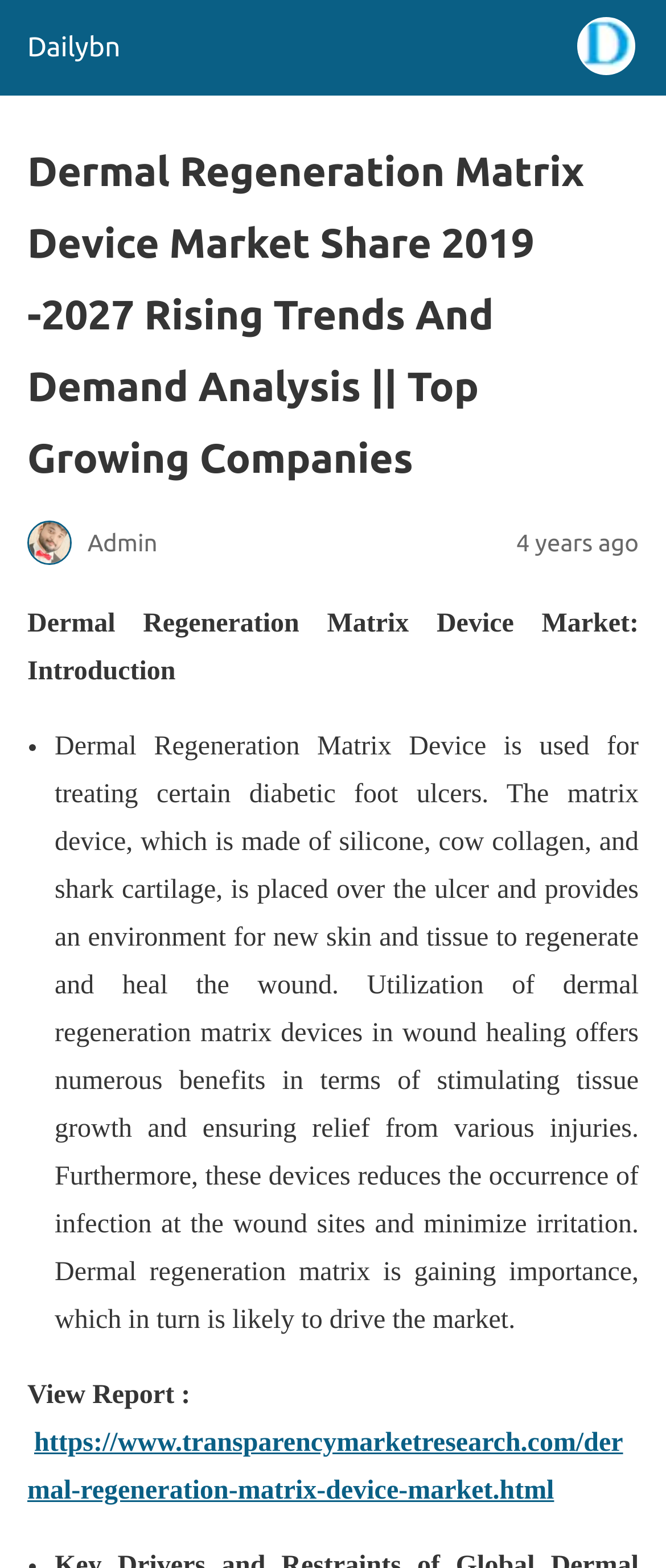Find the headline of the webpage and generate its text content.

Dermal Regeneration Matrix Device Market Share 2019 -2027 Rising Trends And Demand Analysis || Top Growing Companies